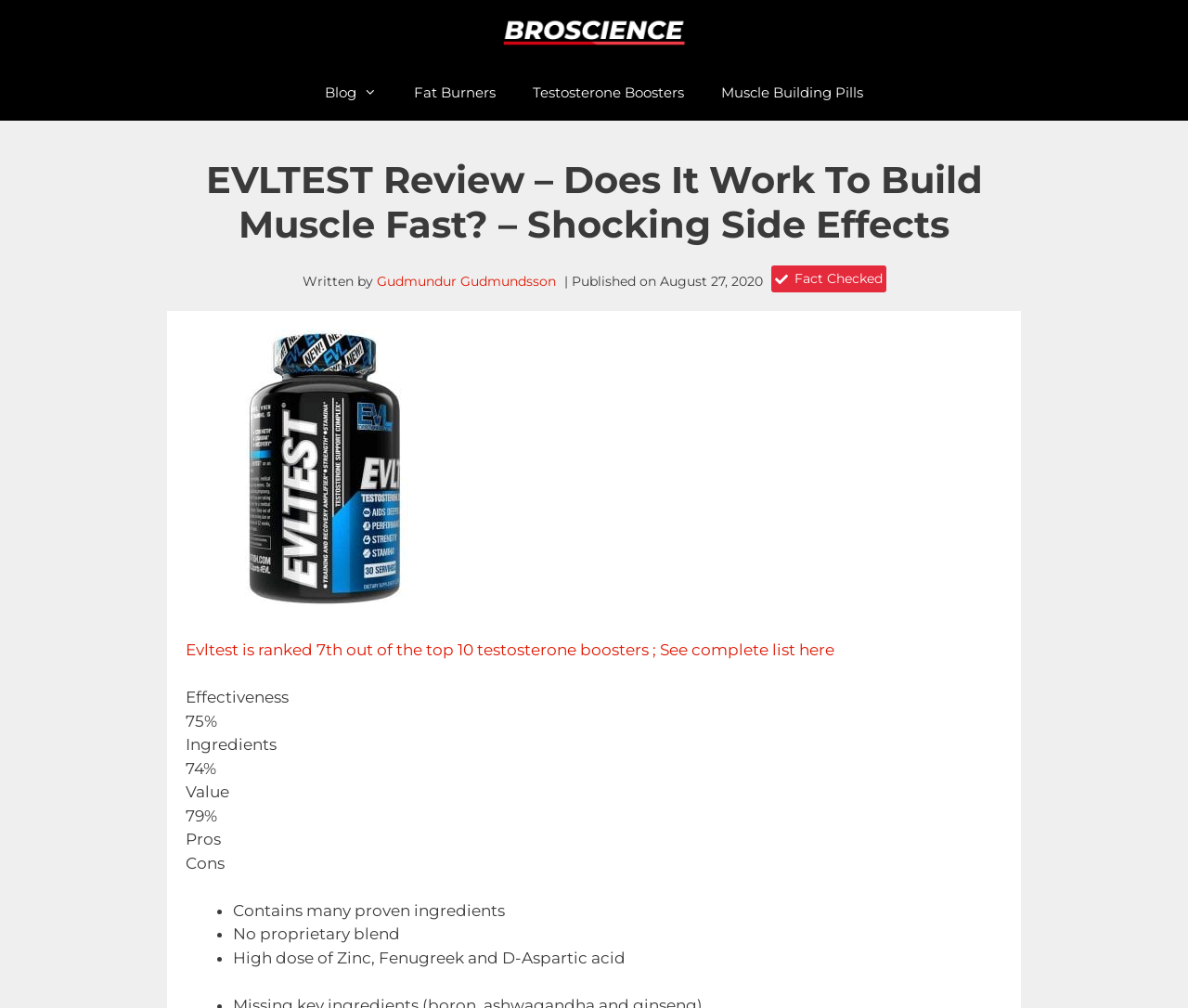Bounding box coordinates should be in the format (top-left x, top-left y, bottom-right x, bottom-right y) and all values should be floating point numbers between 0 and 1. Determine the bounding box coordinate for the UI element described as: alt="Broscience.com"

[0.422, 0.022, 0.578, 0.04]